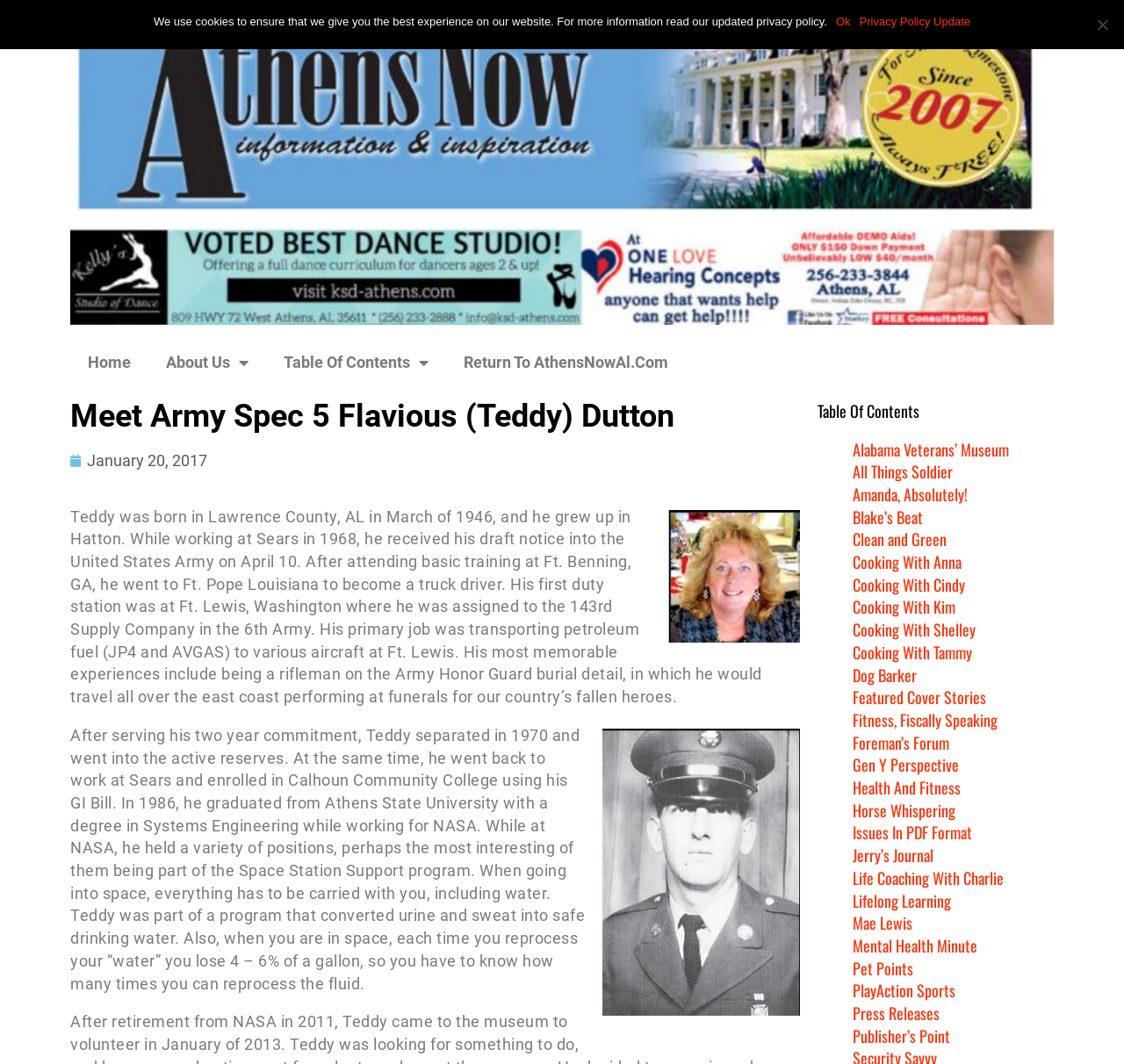Identify the bounding box coordinates of the element that should be clicked to fulfill this task: "Return to AthensNowAl.Com". The coordinates should be provided as four float numbers between 0 and 1, i.e., [left, top, right, bottom].

[0.397, 0.322, 0.61, 0.36]